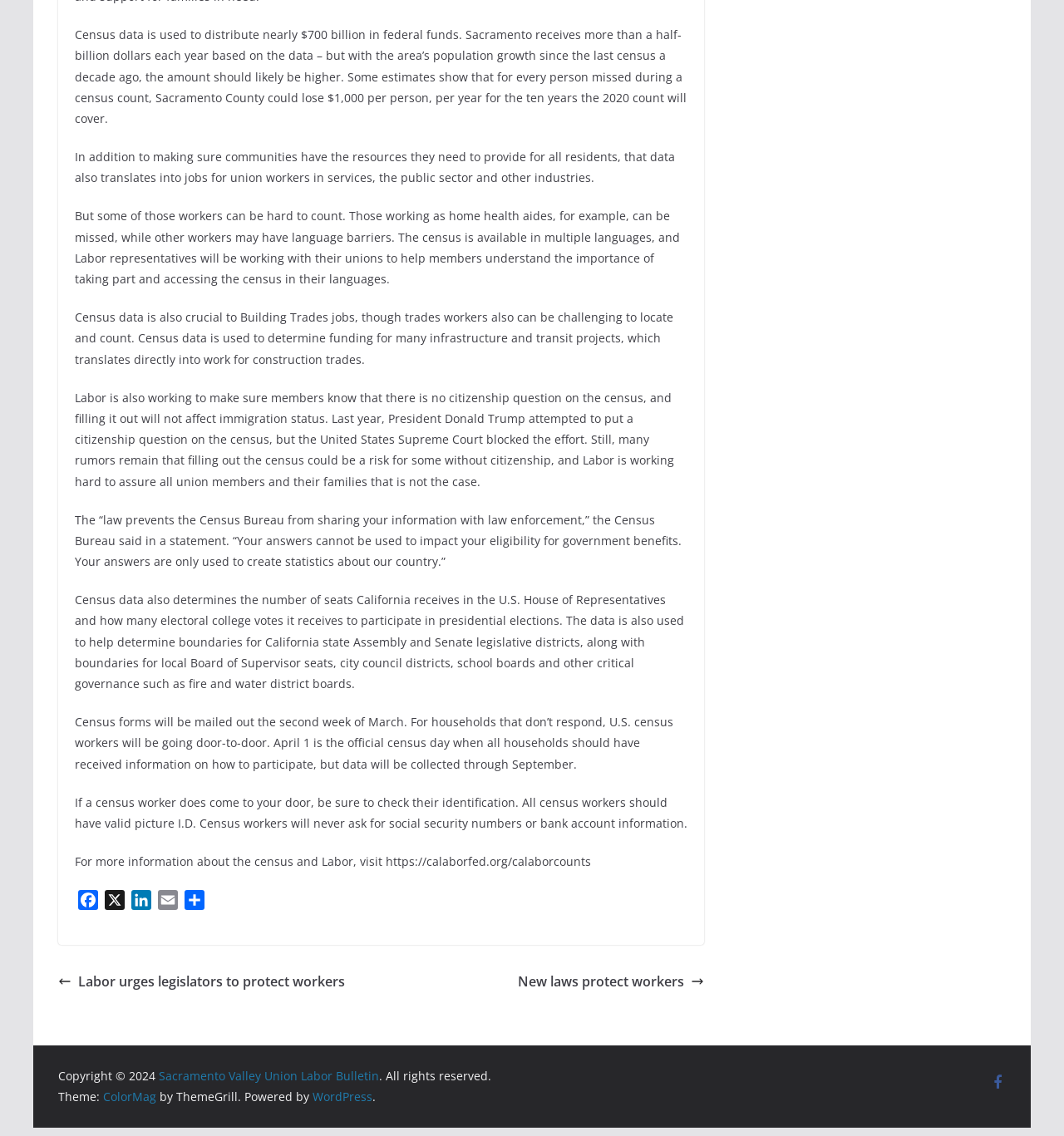Locate the bounding box coordinates of the clickable area to execute the instruction: "Read the 'Summary, Description' section". Provide the coordinates as four float numbers between 0 and 1, represented as [left, top, right, bottom].

None